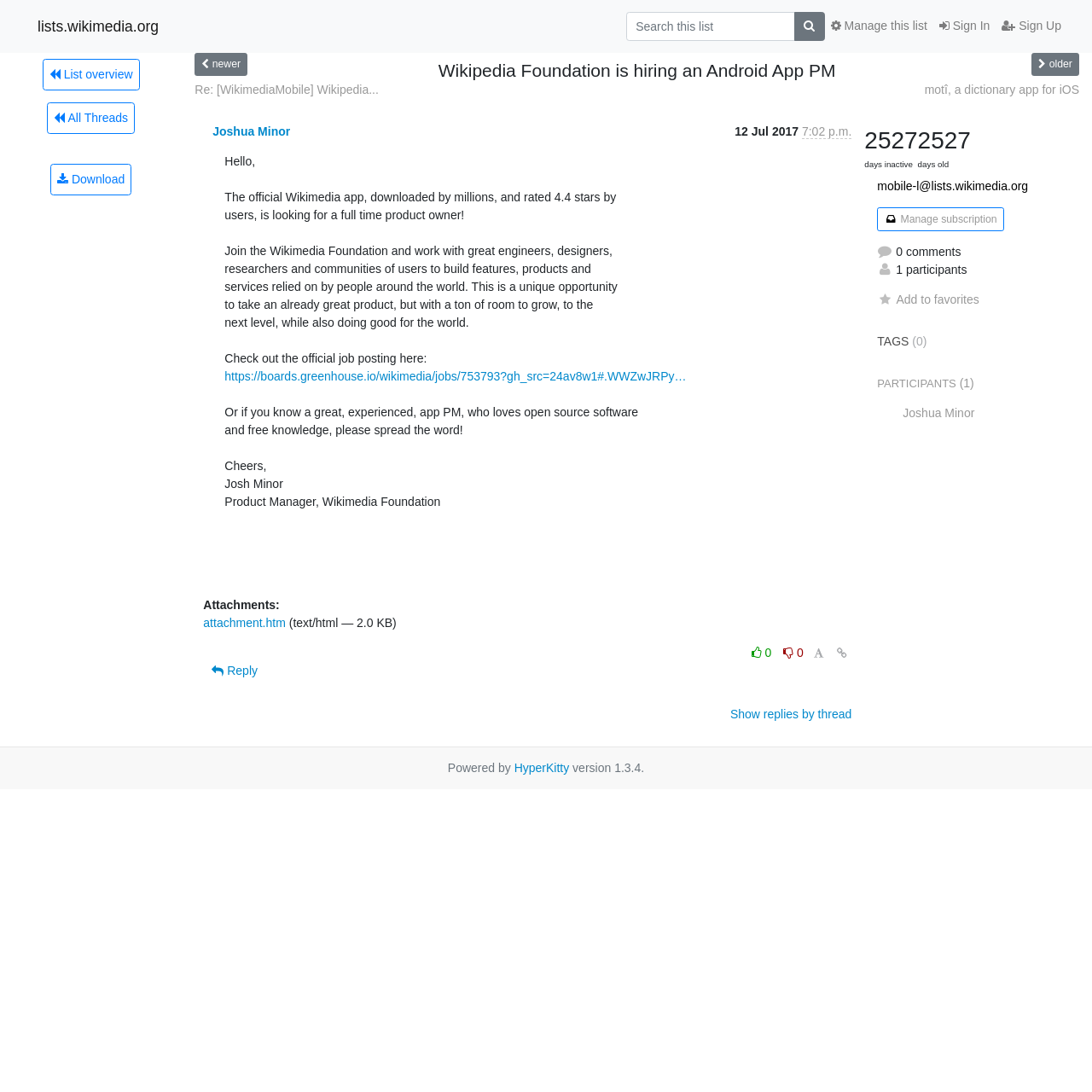Please provide the bounding box coordinates for the element that needs to be clicked to perform the instruction: "Reply". The coordinates must consist of four float numbers between 0 and 1, formatted as [left, top, right, bottom].

[0.186, 0.6, 0.244, 0.628]